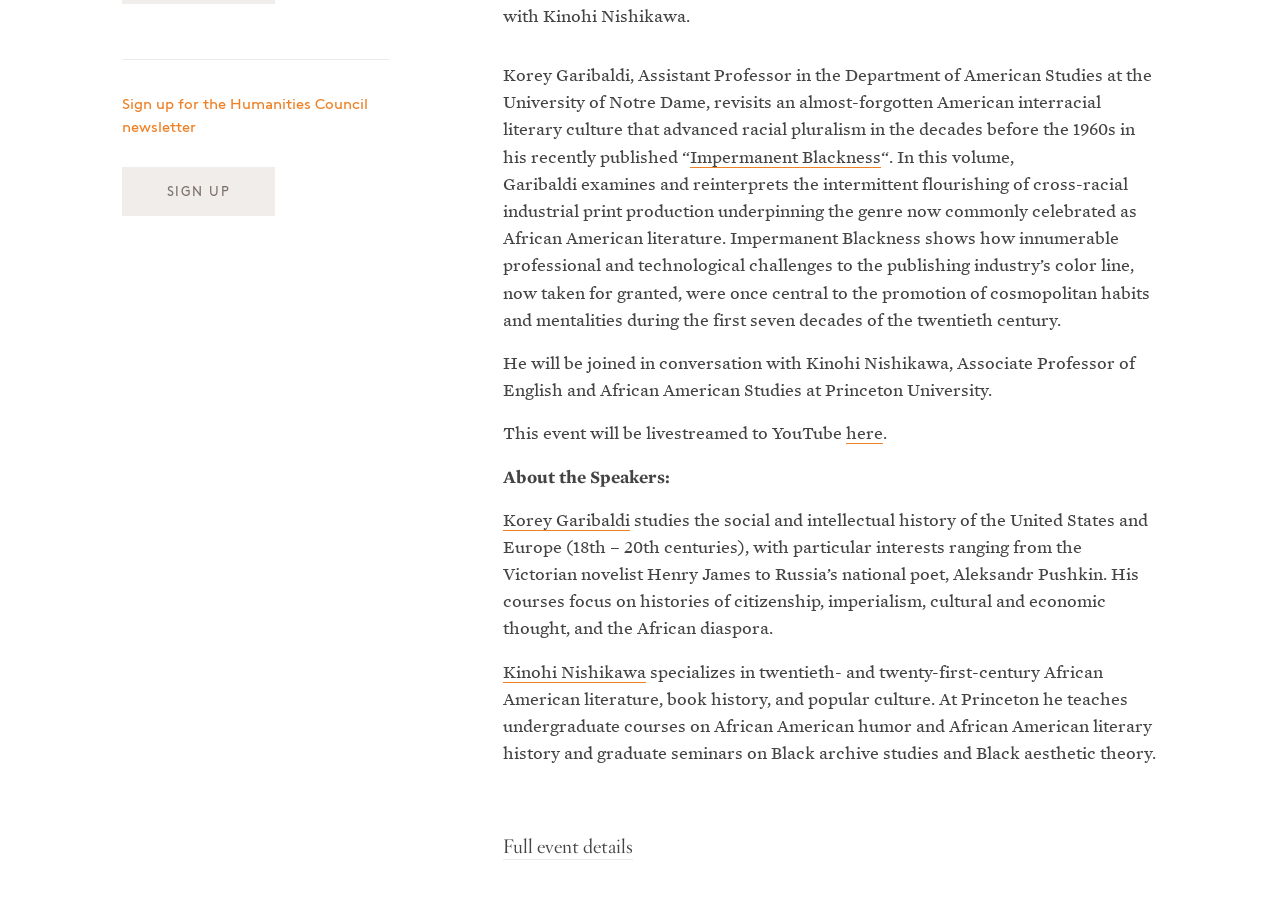From the webpage screenshot, identify the region described by here. Provide the bounding box coordinates as (top-left x, top-left y, bottom-right x, bottom-right y), with each value being a floating point number between 0 and 1.

[0.661, 0.467, 0.69, 0.489]